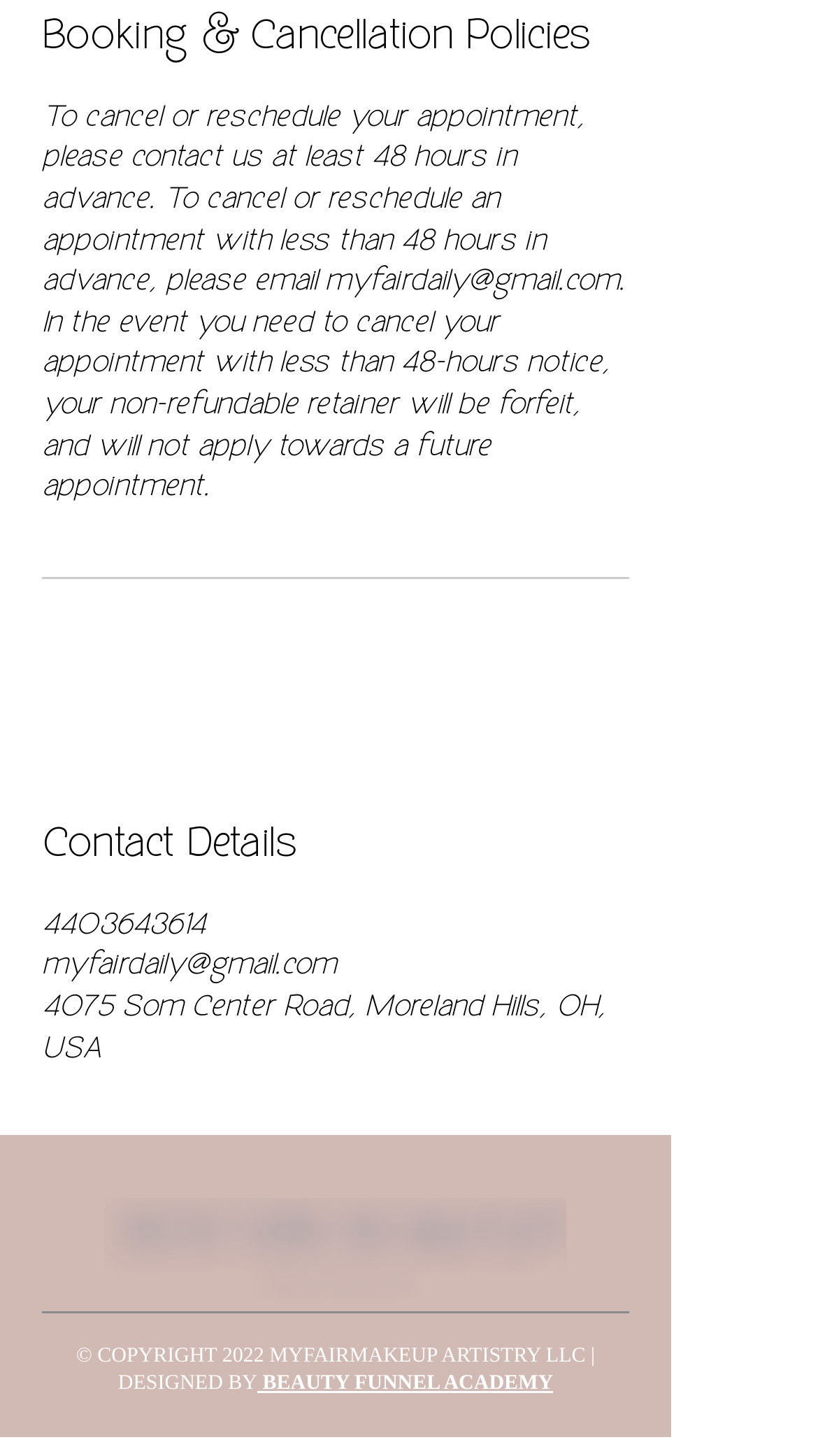What is the cancellation policy for appointments?
Refer to the image and answer the question using a single word or phrase.

48 hours in advance